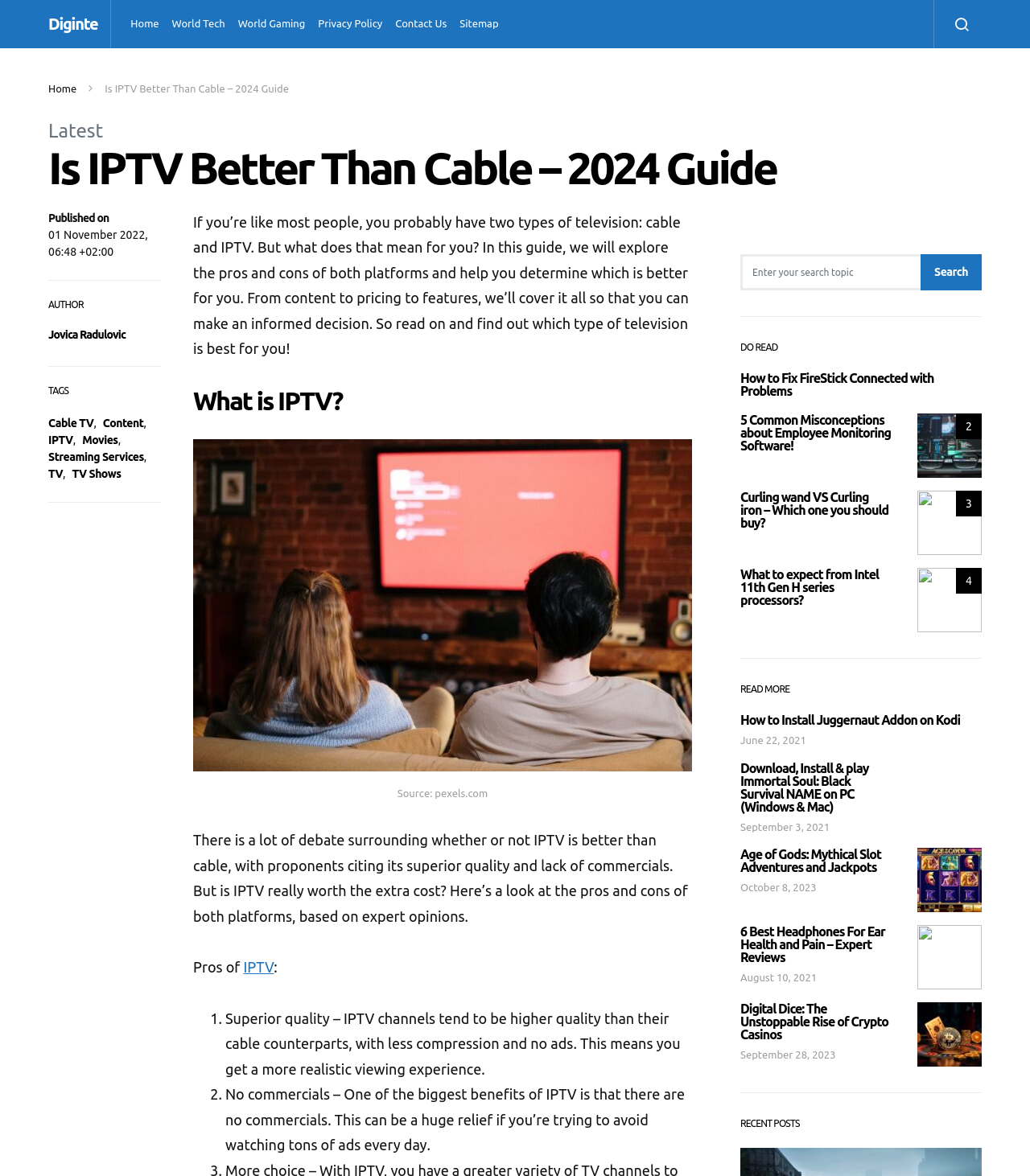What is the topic of the article?
Please answer the question with a detailed and comprehensive explanation.

I determined the topic of the article by reading the main heading 'Is IPTV Better Than Cable – 2024 Guide' and the introductory paragraph, which discusses the pros and cons of IPTV and cable.